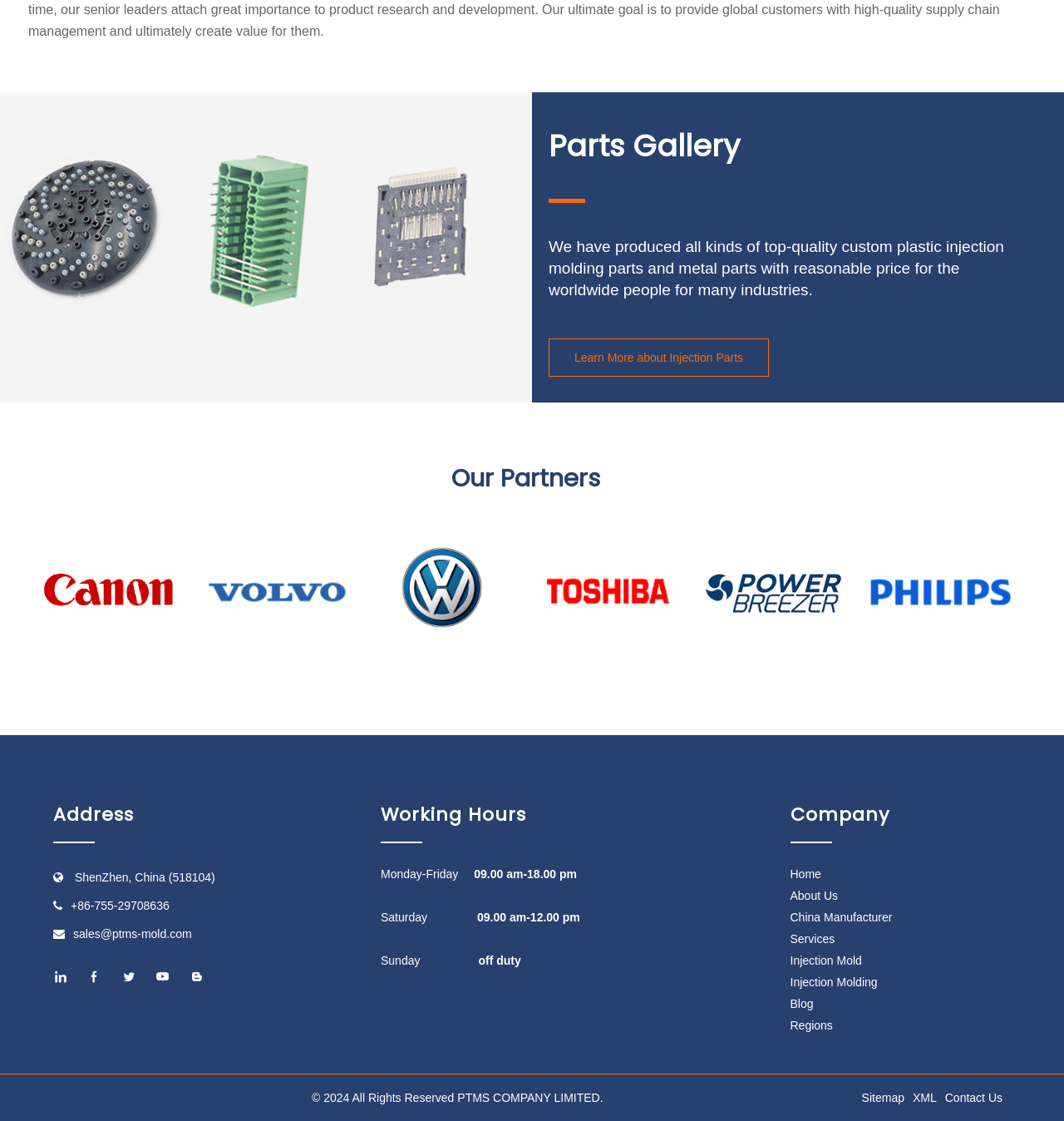Refer to the screenshot and give an in-depth answer to this question: What is the company's email address?

I found the email address by looking at the link element with the OCR text 'sales@ptms-mold.com', which is located near the 'Address' heading.